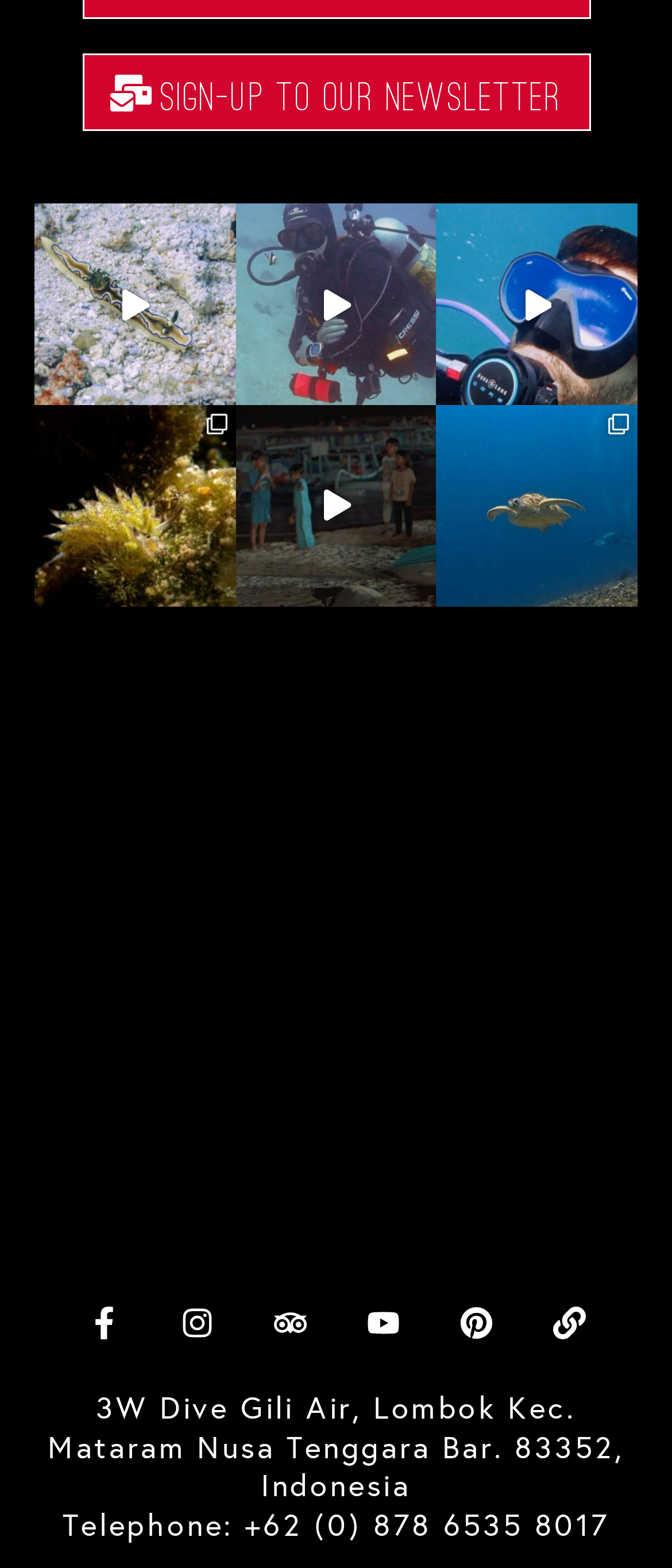Refer to the screenshot and answer the following question in detail:
What social media platforms does 3W Dive have a presence on?

I found links to various social media platforms, including Facebook, Instagram, Tripadvisor, Youtube, and Pinterest, which suggests that 3W Dive has a presence on these platforms and users can follow or connect with them through these channels.